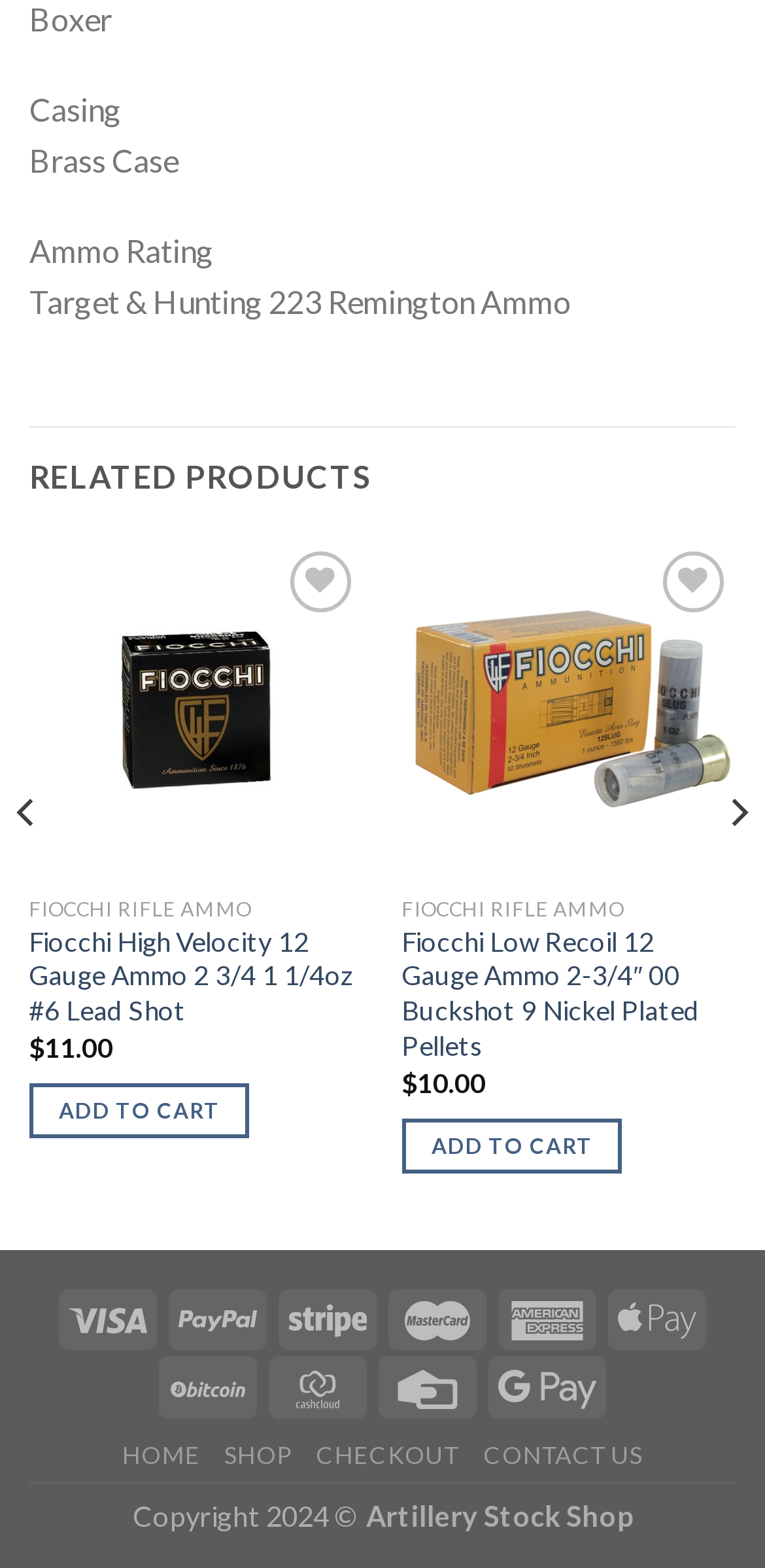Determine the bounding box coordinates for the region that must be clicked to execute the following instruction: "Go to checkout".

[0.413, 0.919, 0.6, 0.938]